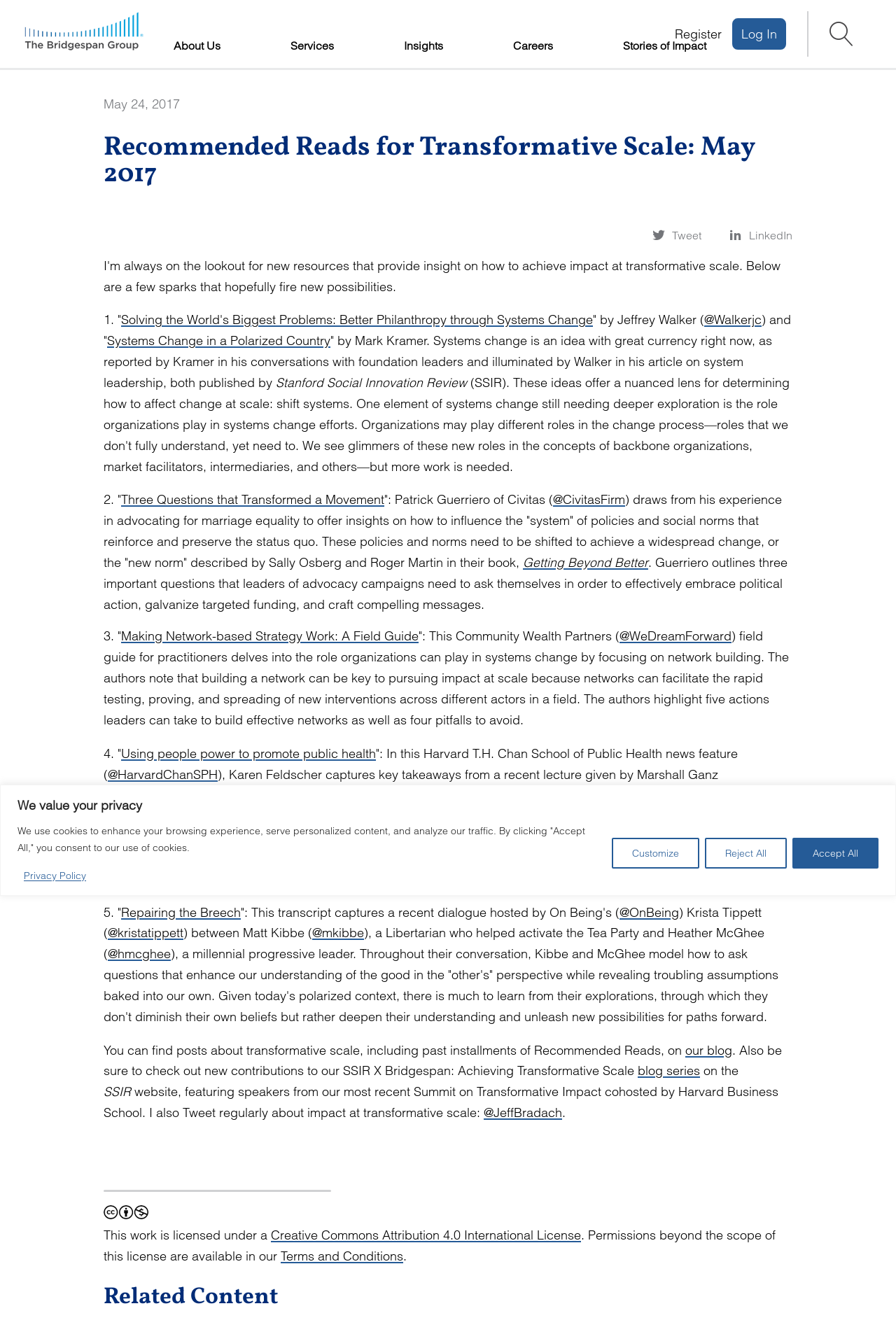Based on the element description "parent_node: About Us title="Home"", predict the bounding box coordinates of the UI element.

[0.027, 0.009, 0.16, 0.042]